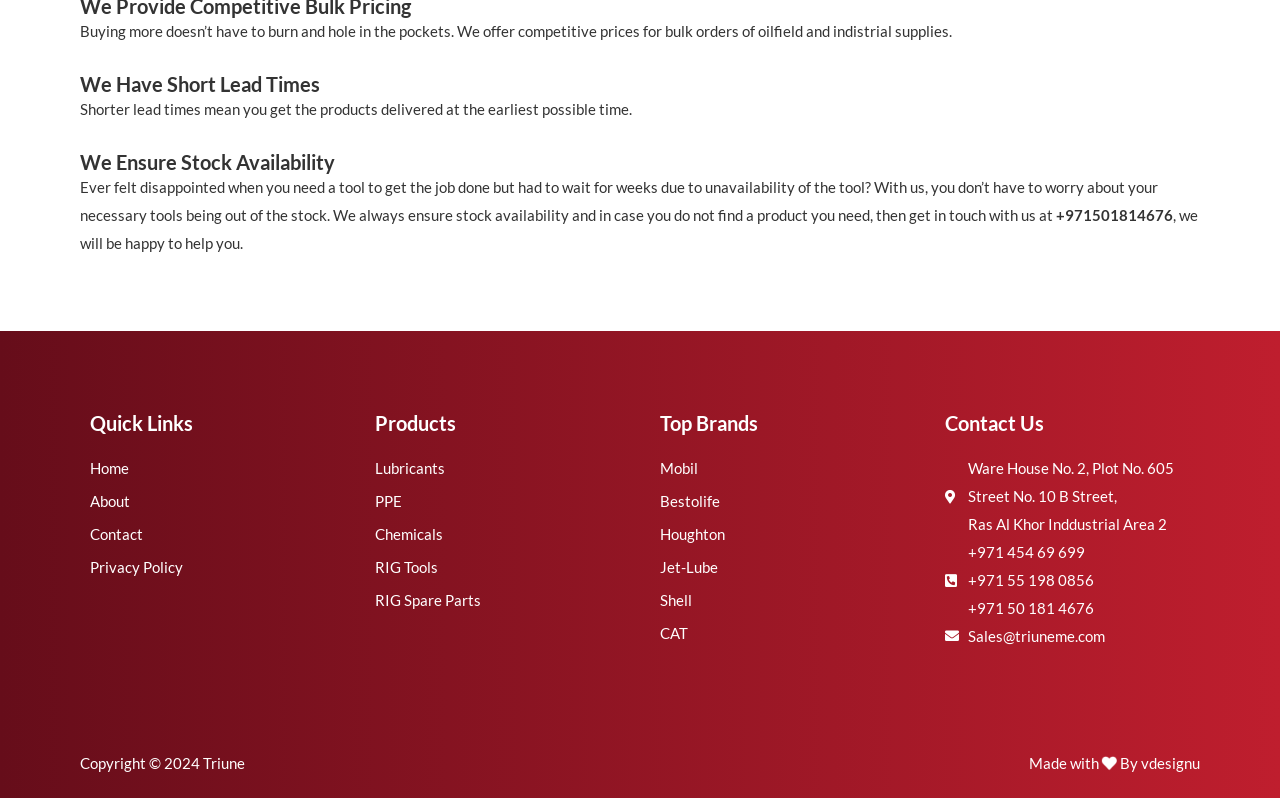Locate the bounding box of the UI element based on this description: "Houghton". Provide four float numbers between 0 and 1 as [left, top, right, bottom].

[0.516, 0.653, 0.707, 0.688]